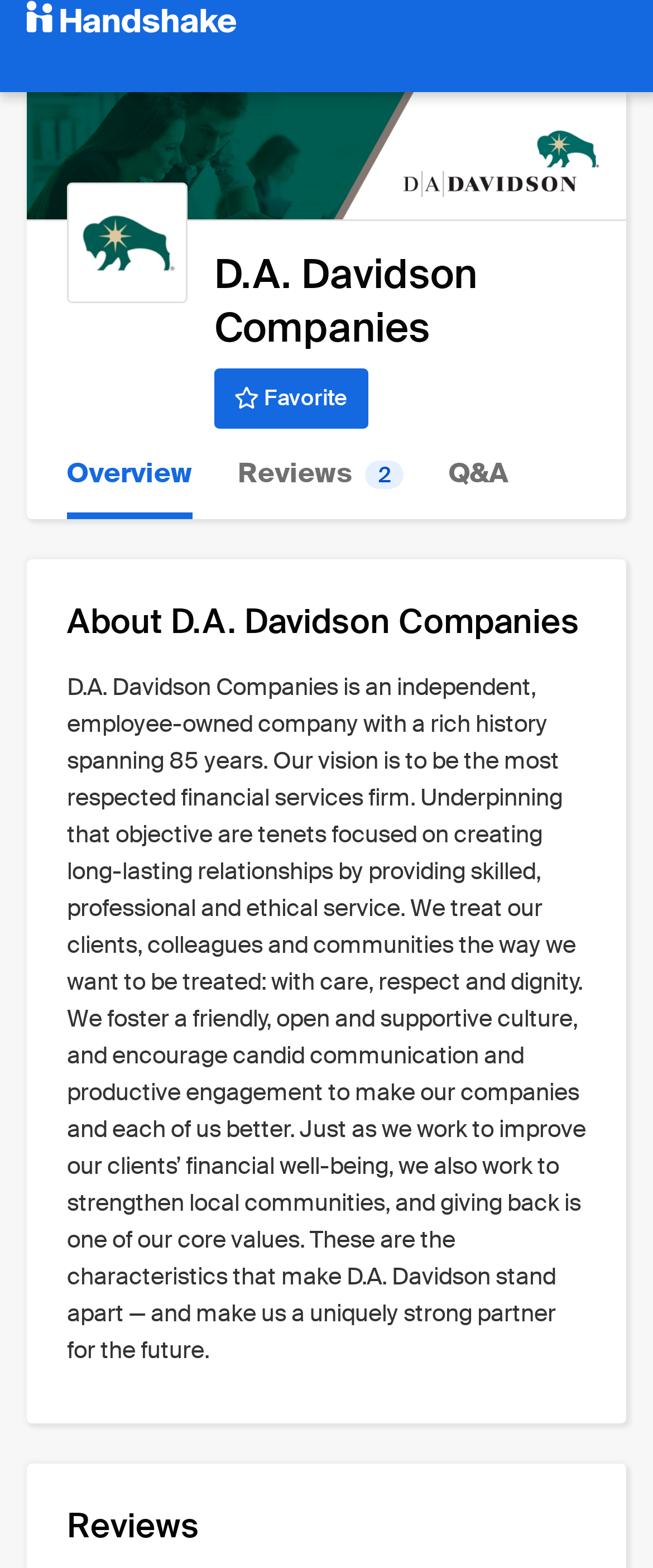Determine the bounding box coordinates of the UI element that matches the following description: "Reviews 2". The coordinates should be four float numbers between 0 and 1 in the format [left, top, right, bottom].

[0.364, 0.274, 0.618, 0.331]